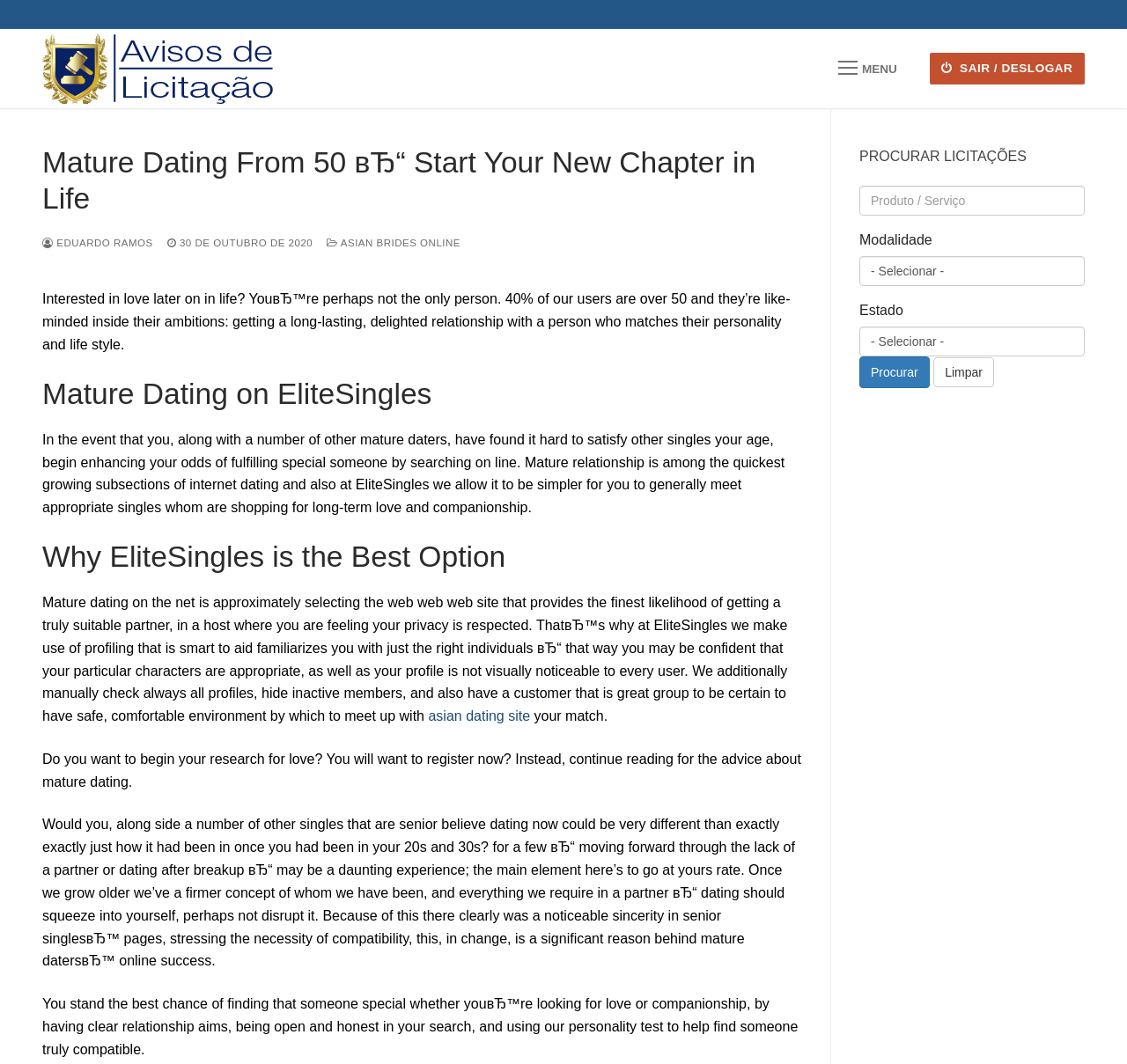Predict the bounding box coordinates for the UI element described as: "name="q" placeholder="Produto / Serviço"". The coordinates should be four float numbers between 0 and 1, presented as [left, top, right, bottom].

[0.762, 0.174, 0.962, 0.202]